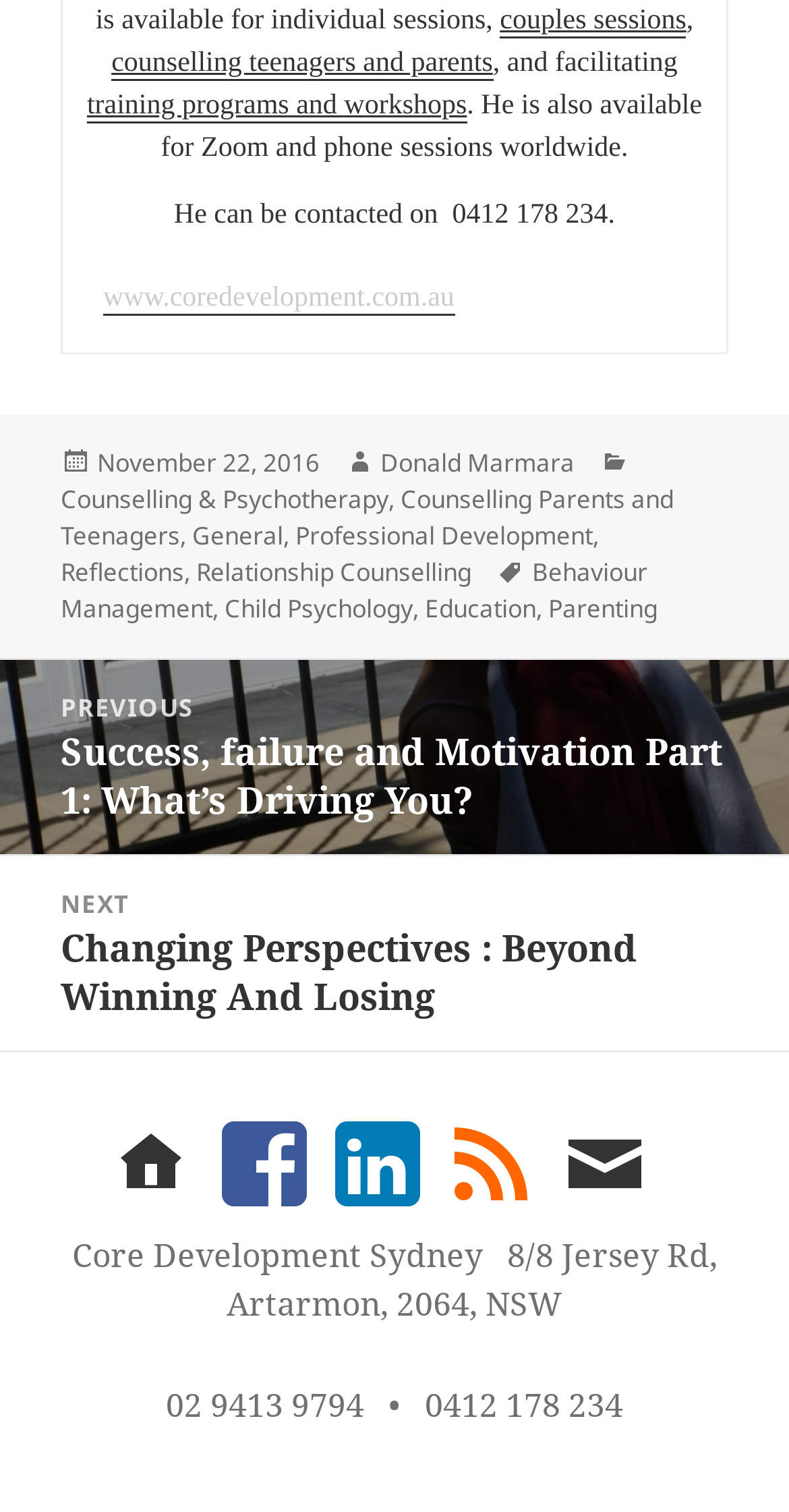Locate the bounding box coordinates of the UI element described by: "Parenting". The bounding box coordinates should consist of four float numbers between 0 and 1, i.e., [left, top, right, bottom].

[0.695, 0.391, 0.833, 0.415]